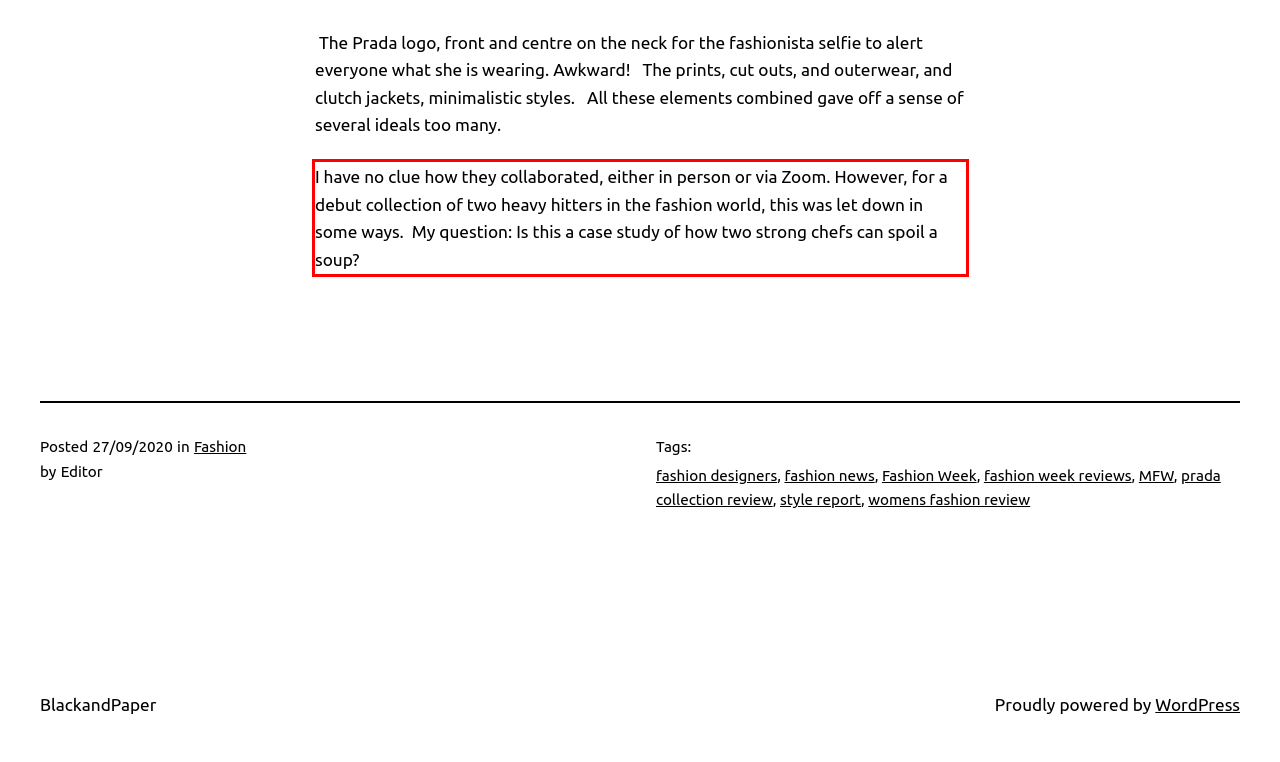Please identify and extract the text from the UI element that is surrounded by a red bounding box in the provided webpage screenshot.

I have no clue how they collaborated, either in person or via Zoom. However, for a debut collection of two heavy hitters in the fashion world, this was let down in some ways. My question: Is this a case study of how two strong chefs can spoil a soup?